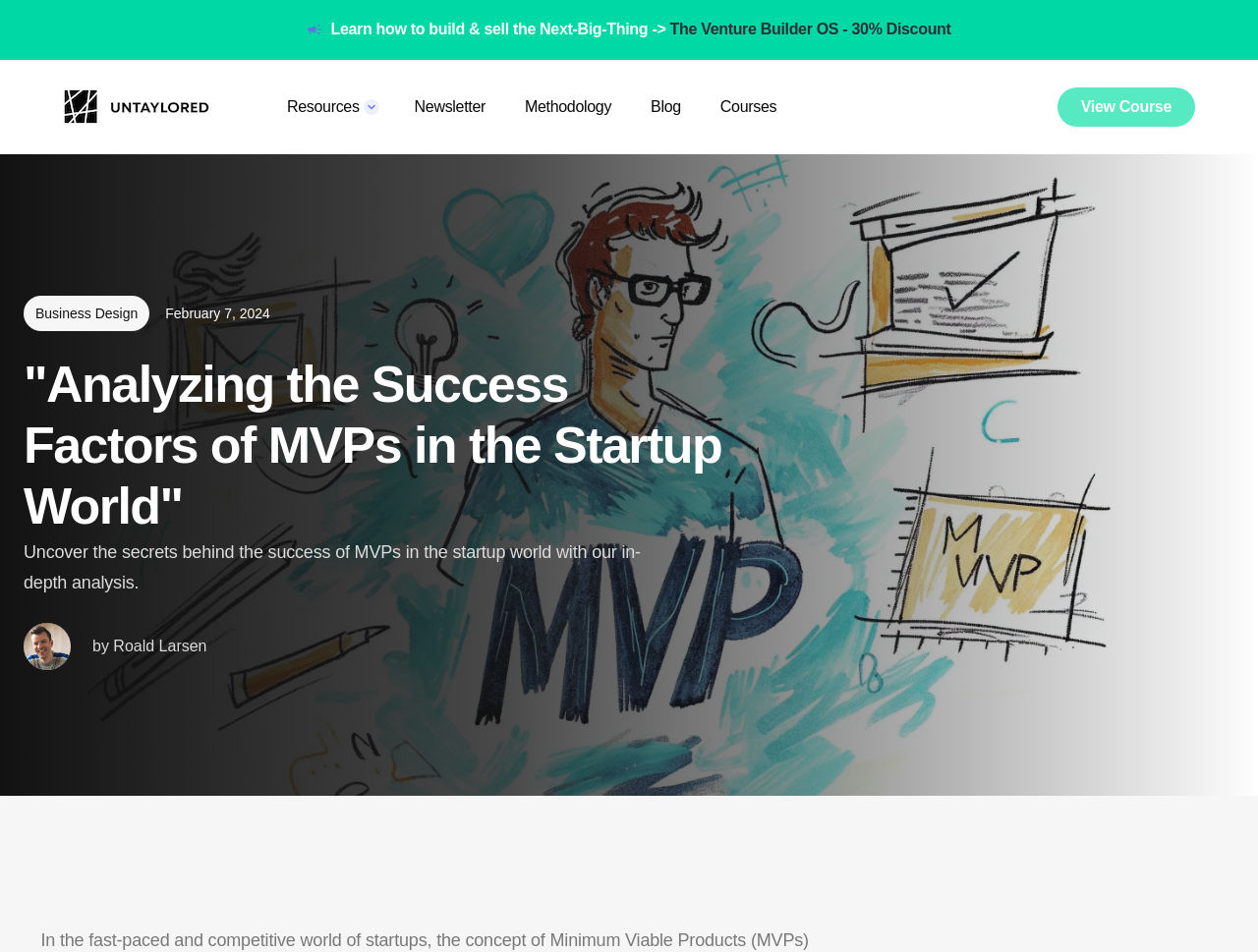Find the bounding box coordinates corresponding to the UI element with the description: "View Course". The coordinates should be formatted as [left, top, right, bottom], with values as floats between 0 and 1.

[0.84, 0.092, 0.95, 0.133]